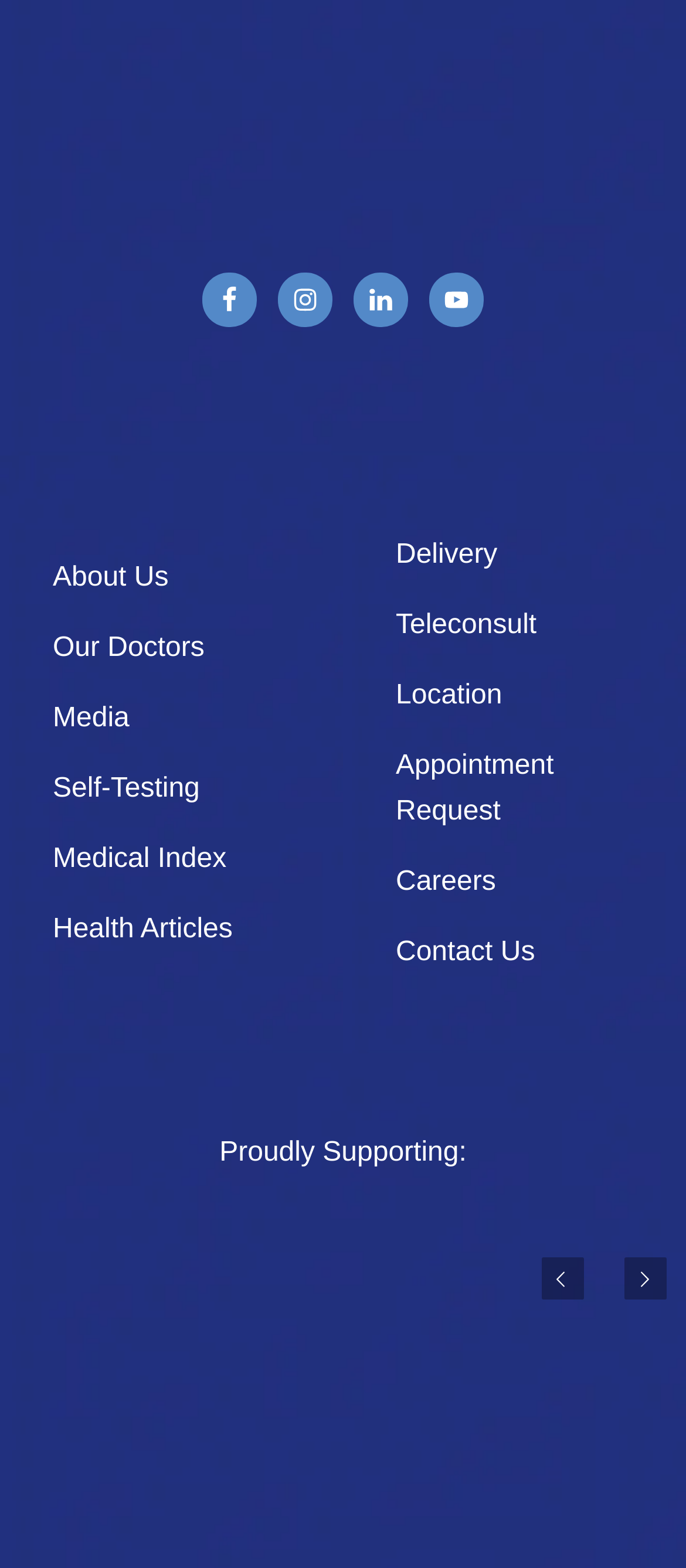What is the purpose of the links on the right side?
Using the image, provide a detailed and thorough answer to the question.

I examined the links on the right side and found that they are related to contacting the organization or using their services, such as 'Delivery', 'Teleconsult', 'Location', and 'Appointment Request'.